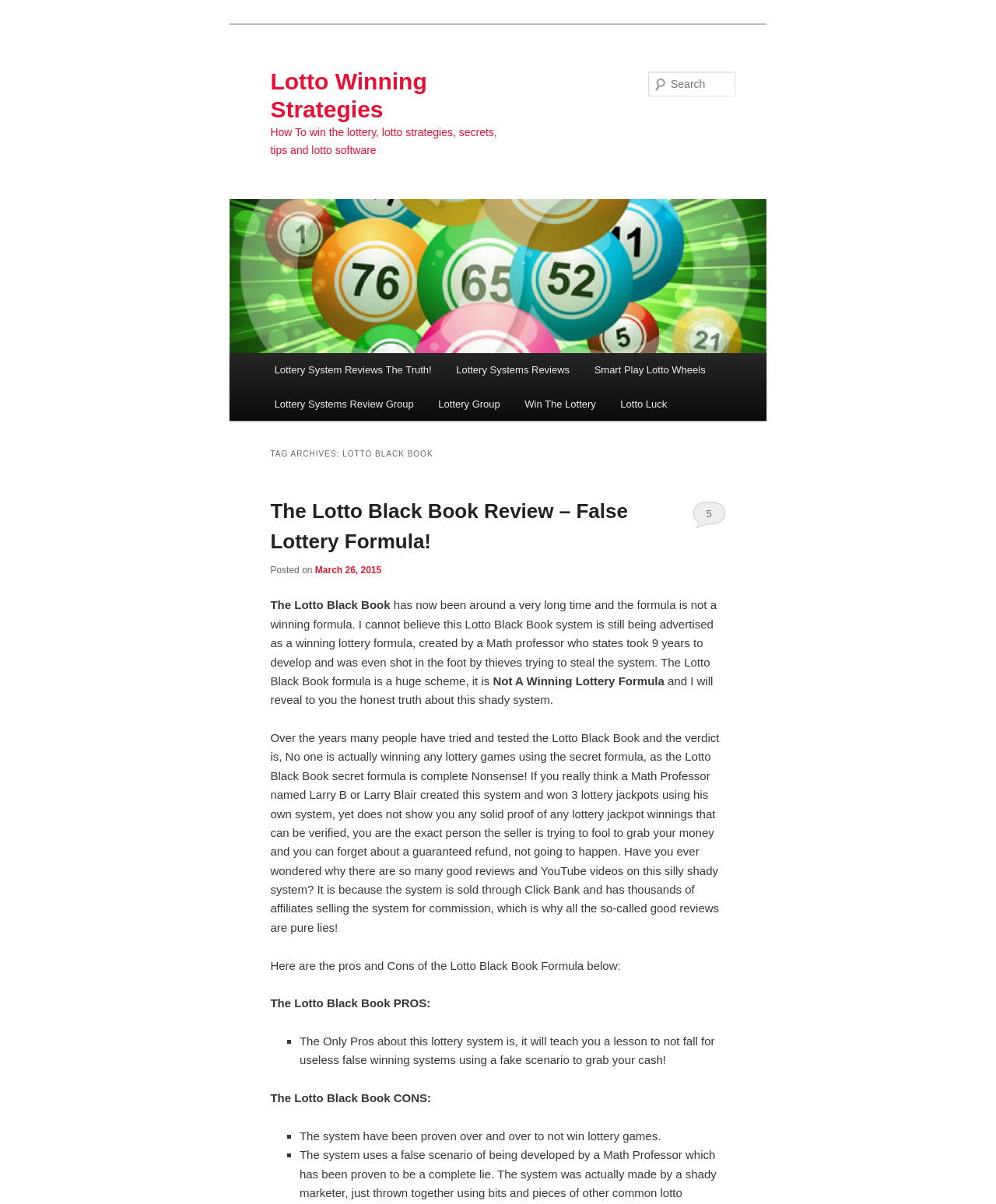What is the purpose of the Lotto Black Book system?
Refer to the image and provide a detailed answer to the question.

Based on the webpage's content, the text 'you are the exact person the seller is trying to fool to grab your money' suggests that the purpose of the Lotto Black Book system is to deceive people and take their money.